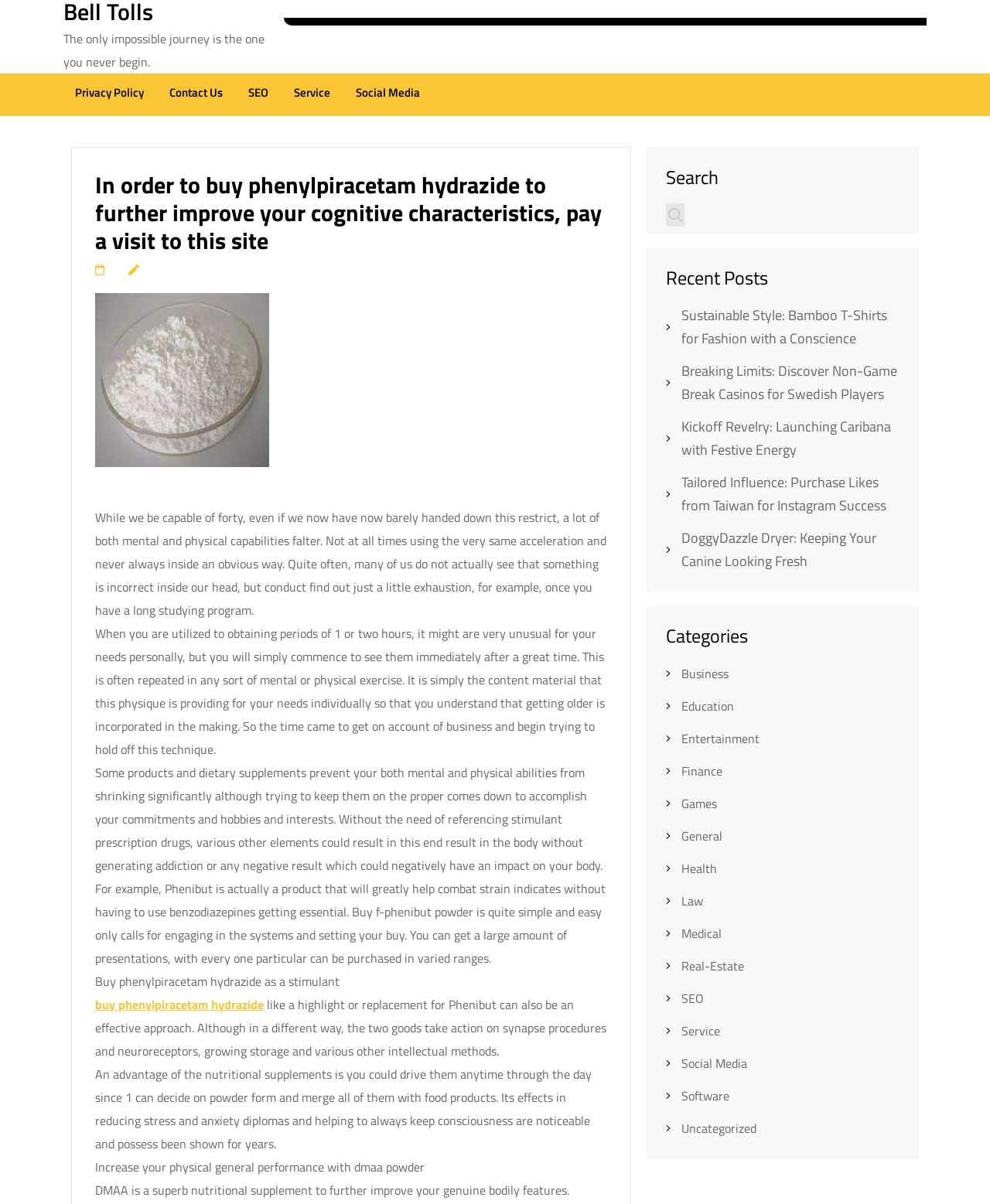Please give the bounding box coordinates of the area that should be clicked to fulfill the following instruction: "Buy phenylpiracetam hydrazide". The coordinates should be in the format of four float numbers from 0 to 1, i.e., [left, top, right, bottom].

[0.096, 0.827, 0.266, 0.842]